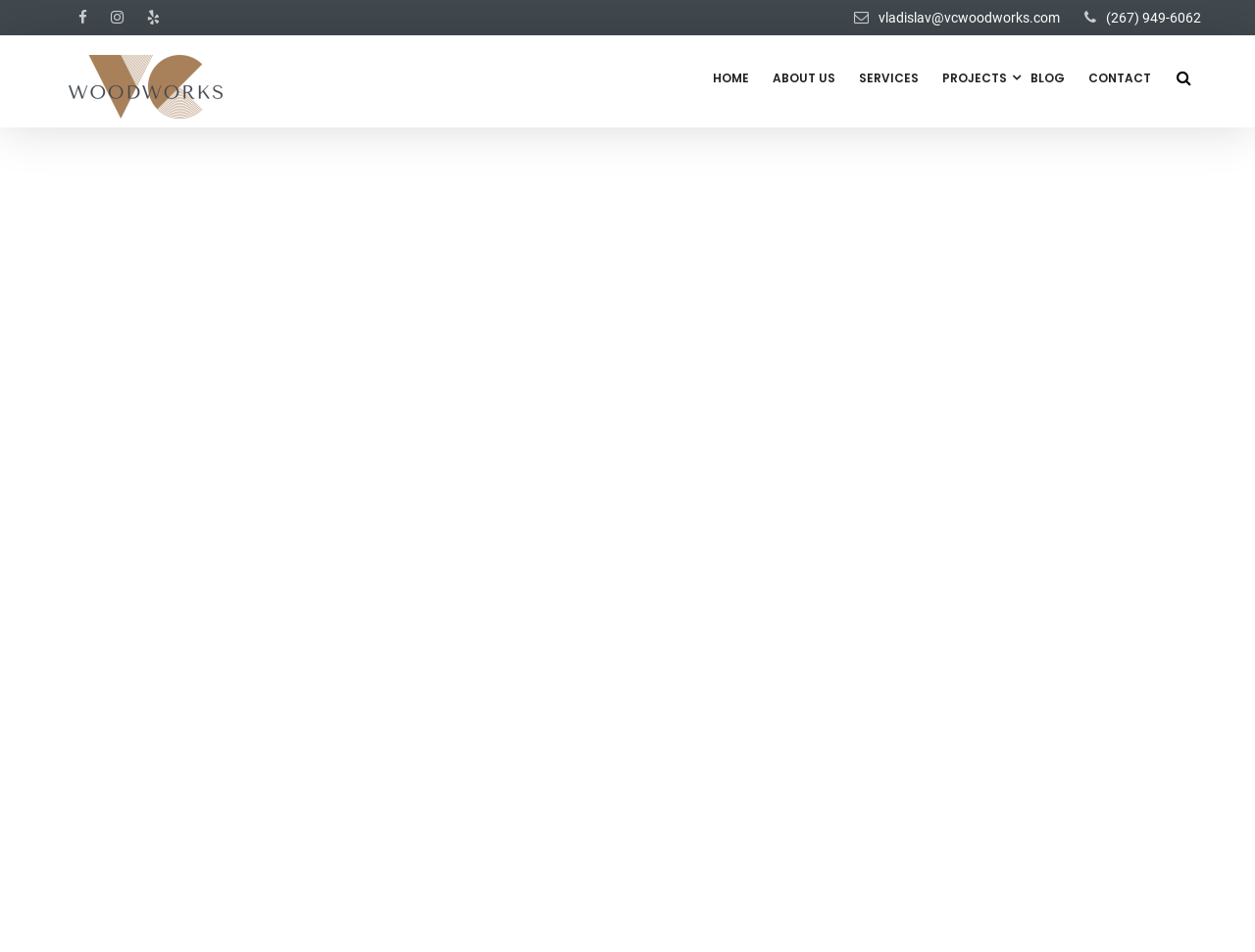Locate the bounding box coordinates of the clickable area to execute the instruction: "Contact us through email". Provide the coordinates as four float numbers between 0 and 1, represented as [left, top, right, bottom].

[0.7, 0.01, 0.856, 0.027]